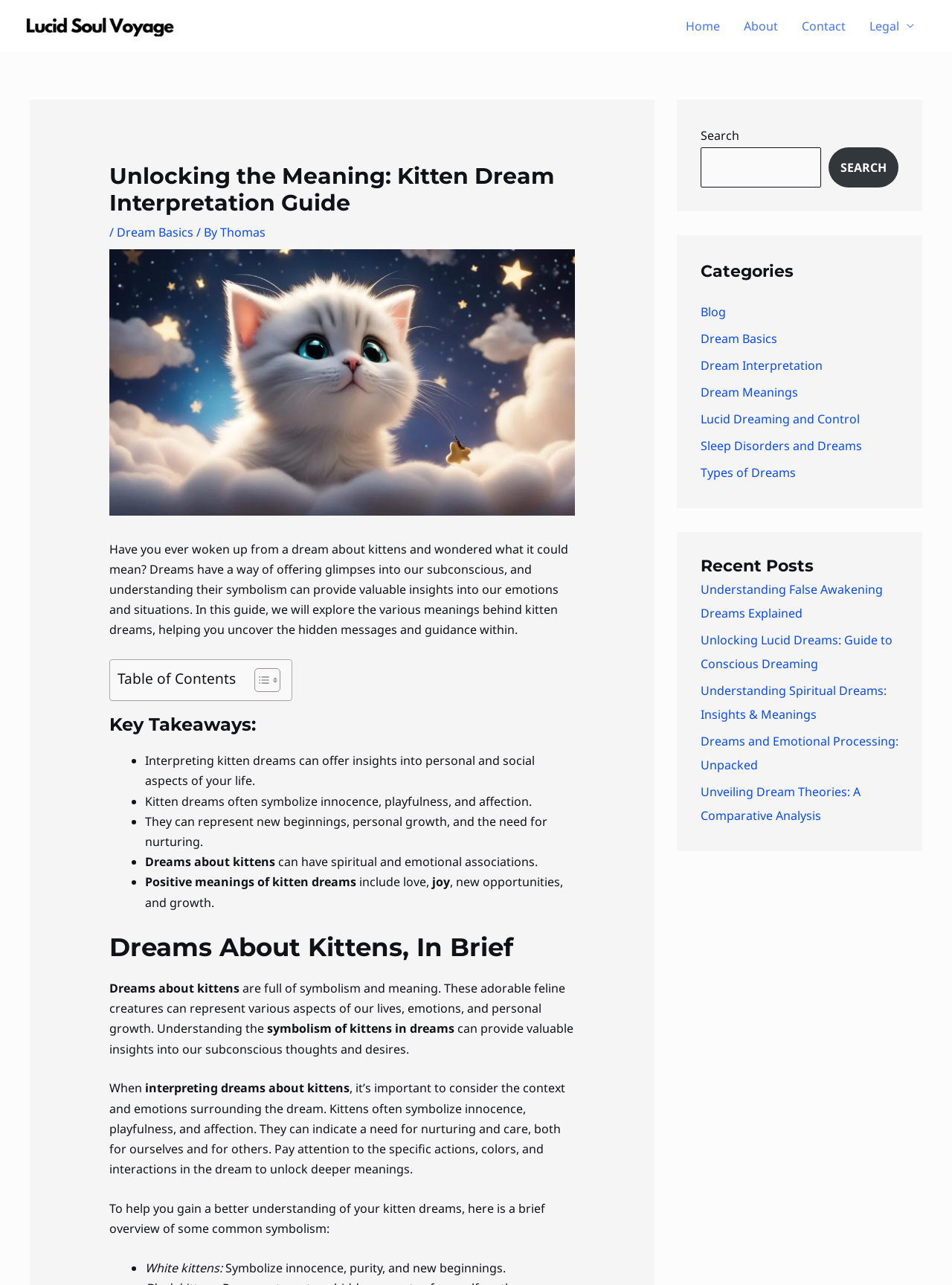What does the image on the webpage represent?
Answer the question with a detailed explanation, including all necessary information.

The image on the webpage, which is described as 'kitten dream interpretation', is likely a visual representation of the topic being discussed on the webpage. It may be an illustration or a photograph of a kitten, symbolizing the innocence, playfulness, and affection that kittens often represent in dreams.